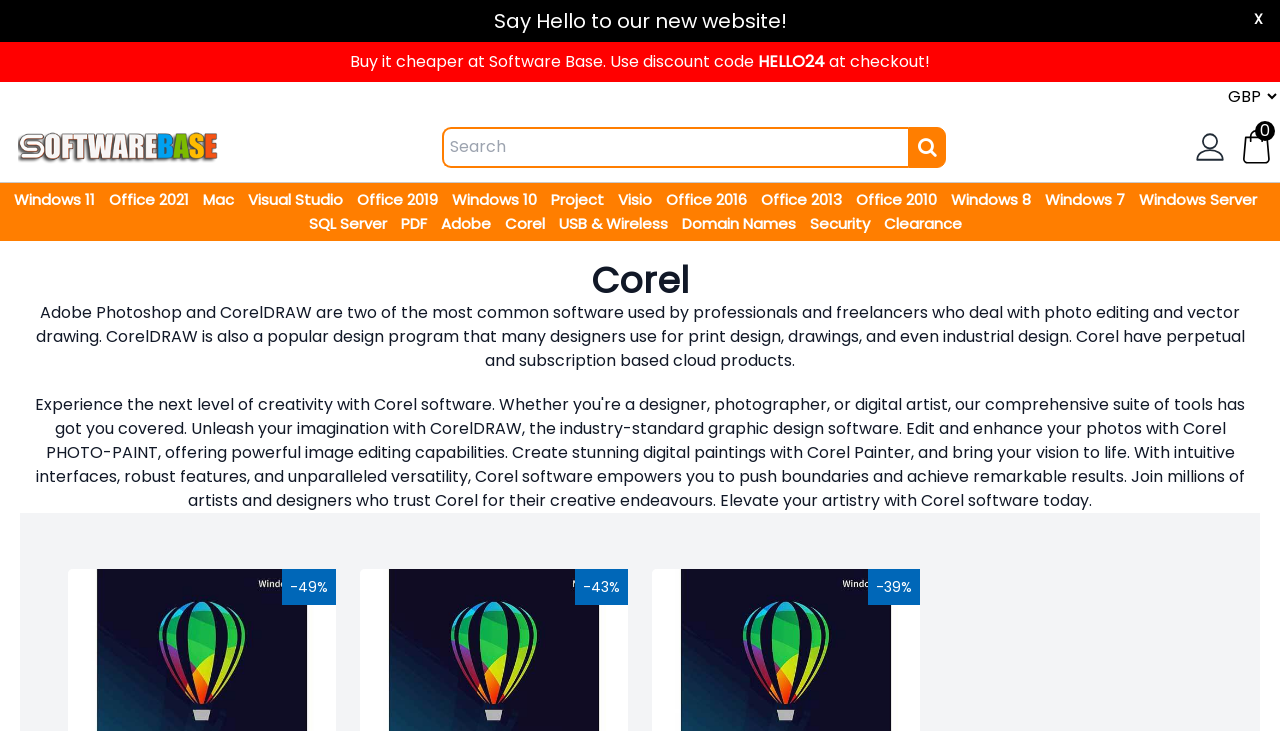How many percentage discounts are listed on the webpage?
Provide an in-depth and detailed answer to the question.

The webpage lists three percentage discounts: -49%, -43%, and -39%. These discounts are mentioned in separate static text elements.